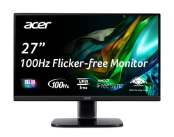What type of ports are available for connectivity?
Based on the image, give a concise answer in the form of a single word or short phrase.

HDMI and VGA